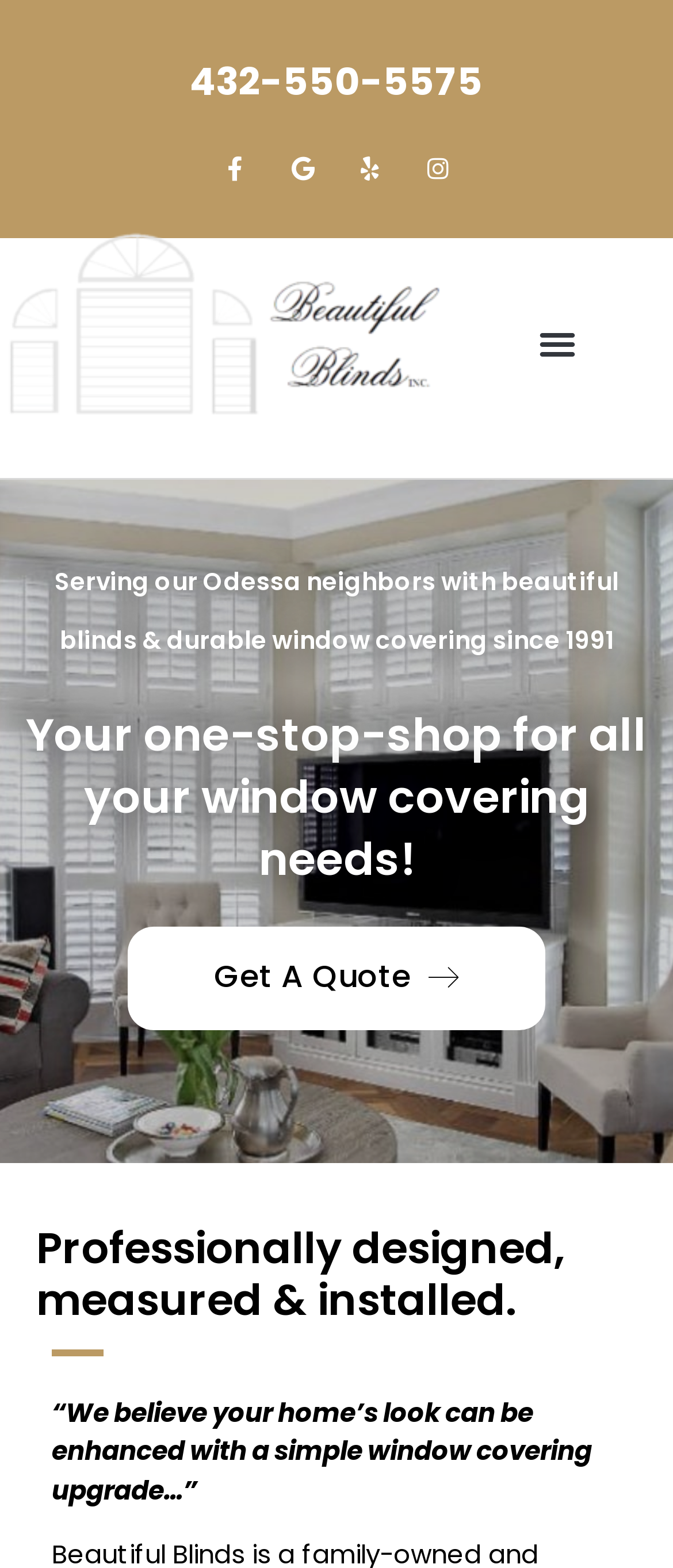What is the purpose of the 'Get A Quote' button?
Answer the question with as much detail as possible.

I found this button on the webpage and inferred its purpose by its label 'Get A Quote', which suggests that clicking on it will allow users to get a quote for their window covering needs.